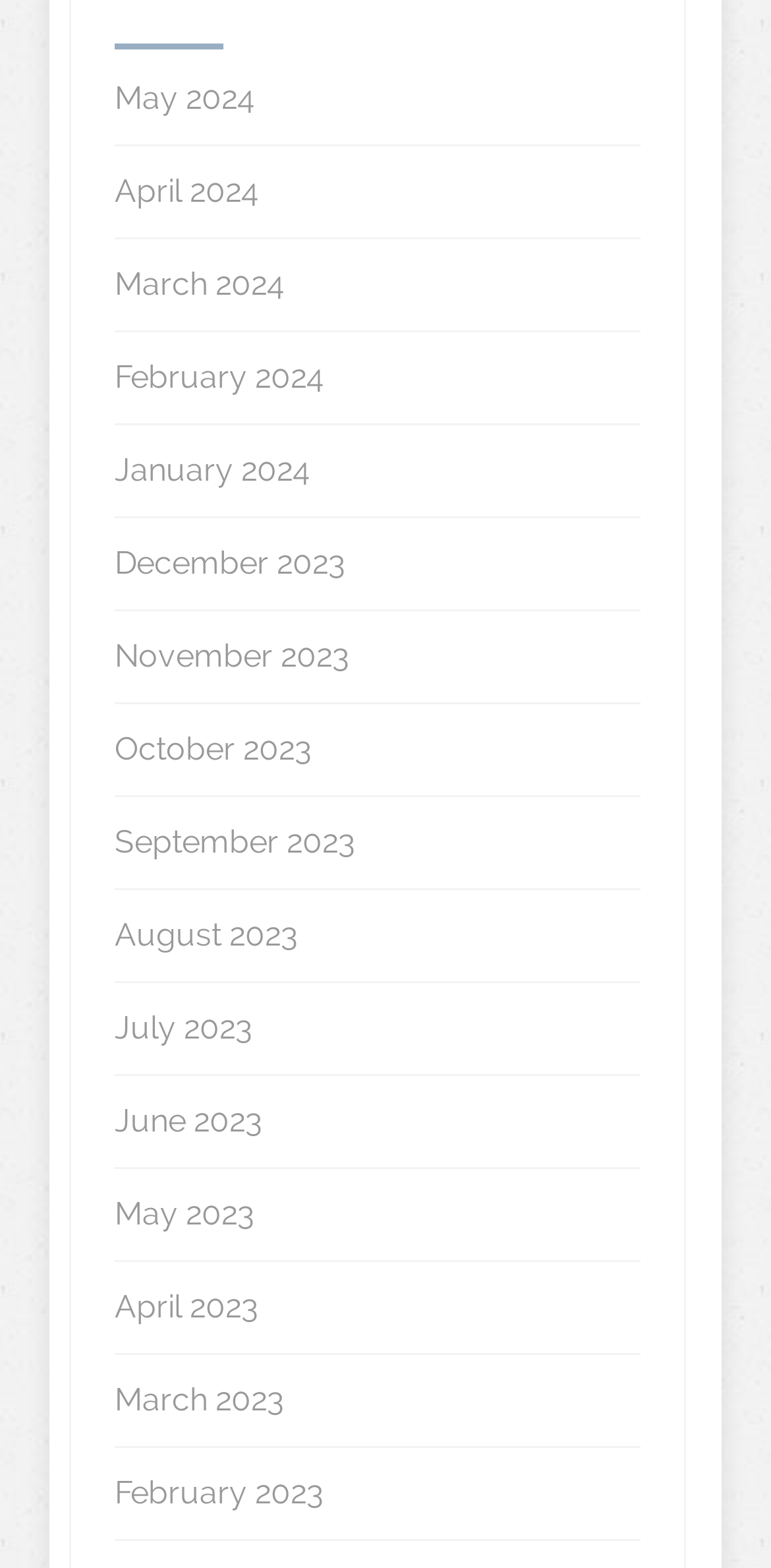Please identify the bounding box coordinates of the element's region that needs to be clicked to fulfill the following instruction: "view May 2024". The bounding box coordinates should consist of four float numbers between 0 and 1, i.e., [left, top, right, bottom].

[0.149, 0.035, 0.331, 0.093]